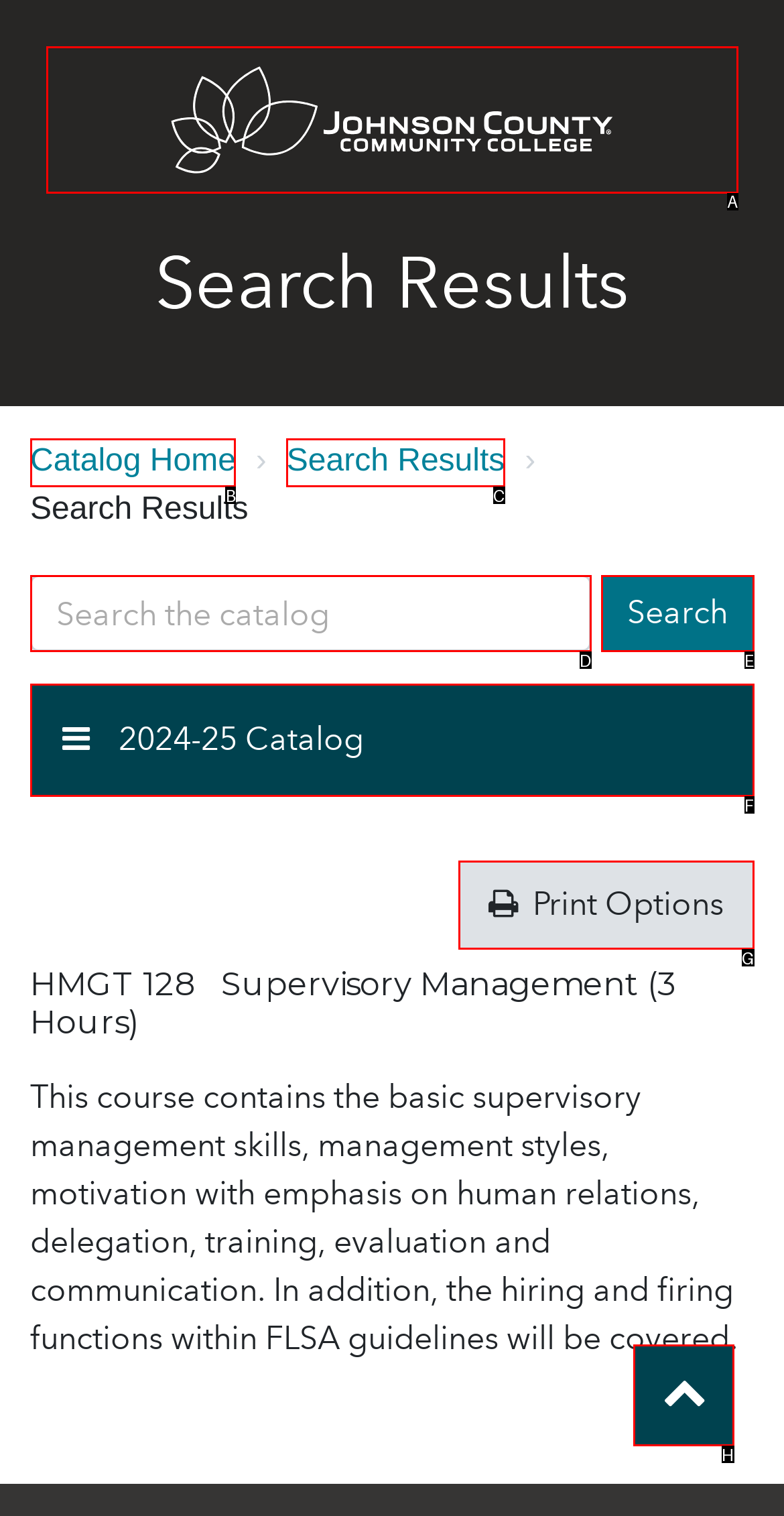To complete the task: Click the Back to top button, select the appropriate UI element to click. Respond with the letter of the correct option from the given choices.

H